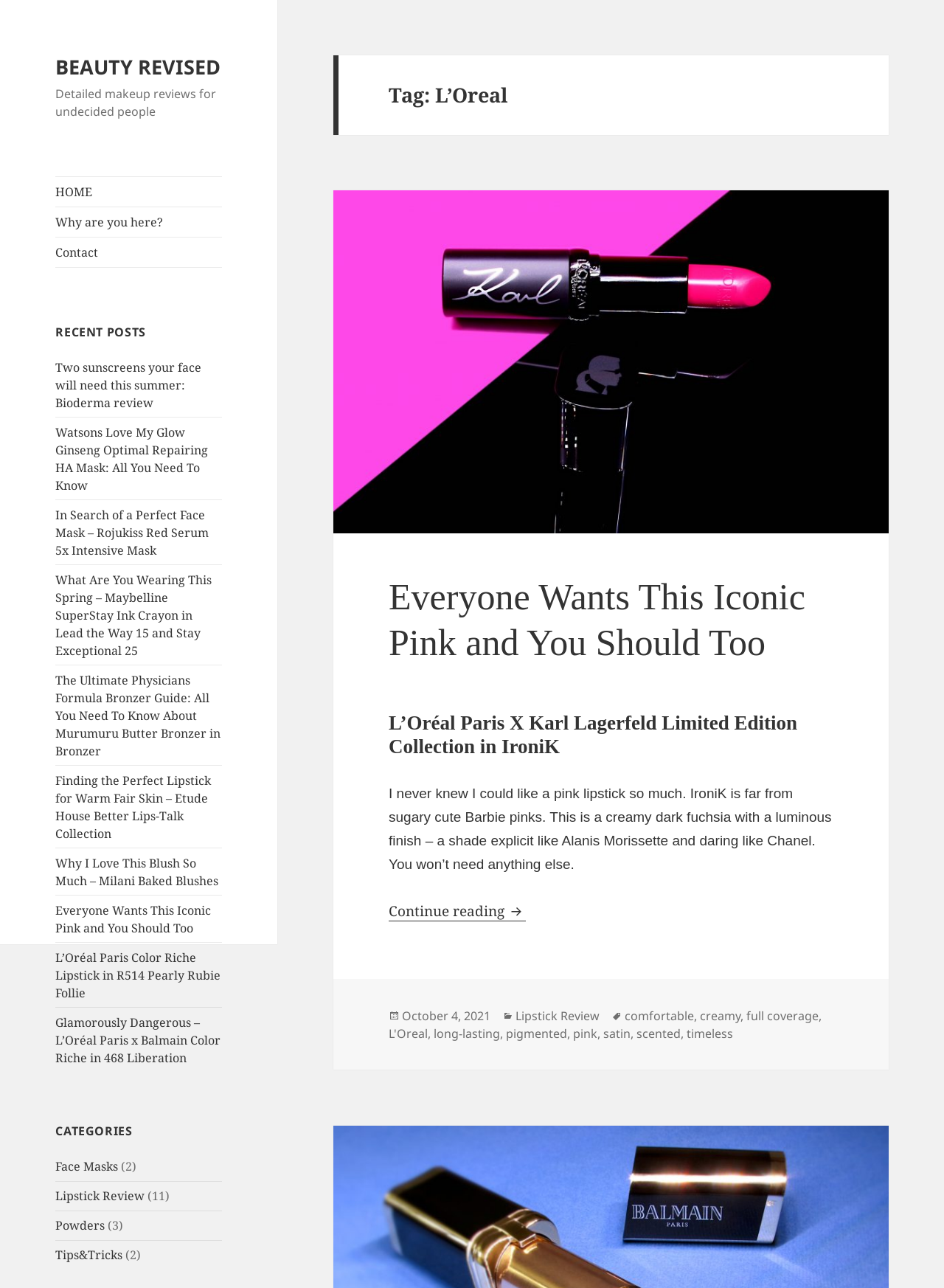Locate the bounding box coordinates of the element that should be clicked to fulfill the instruction: "View the 'Lipstick Review' category".

[0.059, 0.922, 0.153, 0.935]